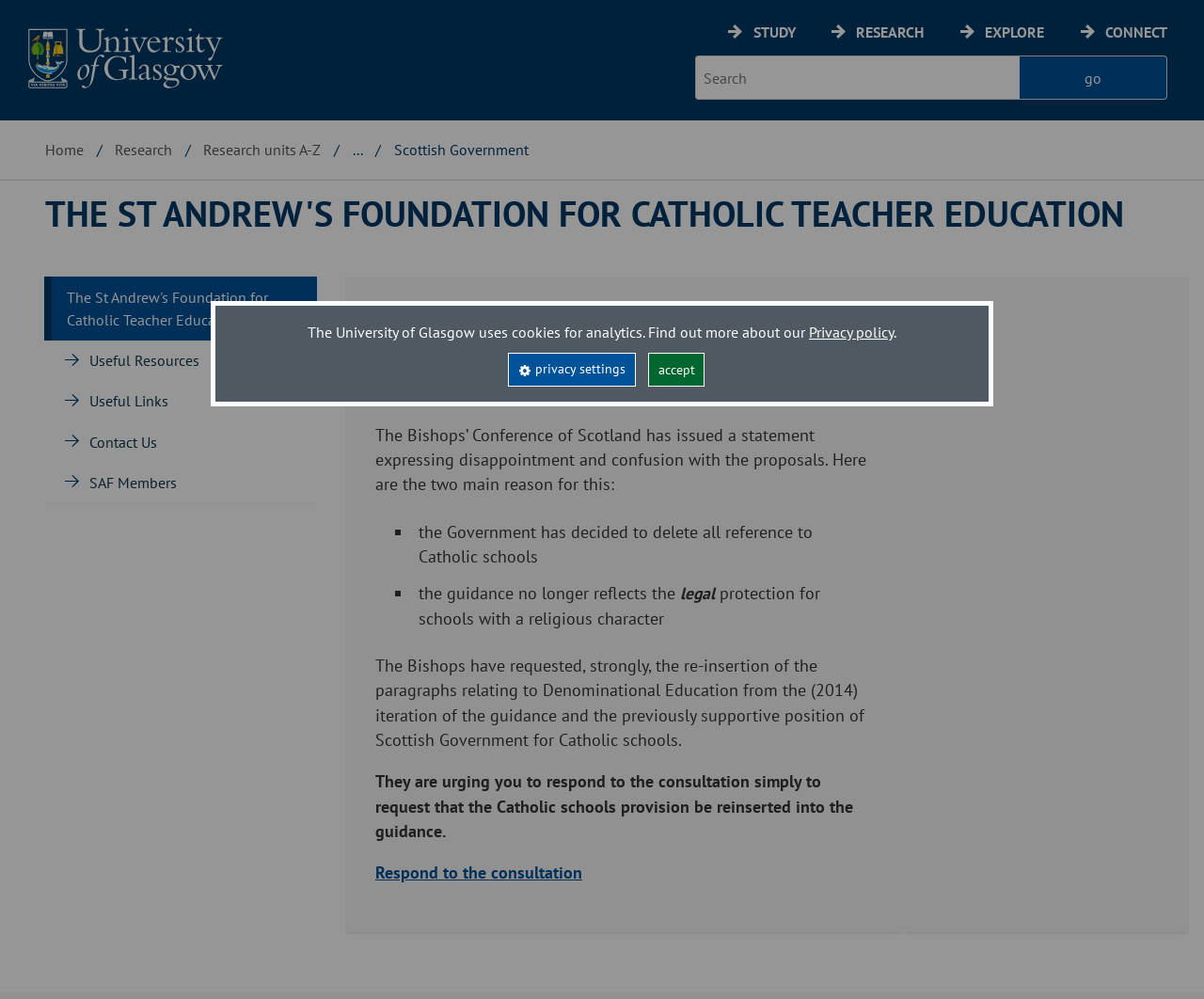What is the issue with the guidance?
Please ensure your answer is as detailed and informative as possible.

I found the answer by reading the text on the webpage, which states that the guidance no longer reflects the legal protection for schools with a religious character. This implies that the issue with the guidance is that it no longer provides this protection.